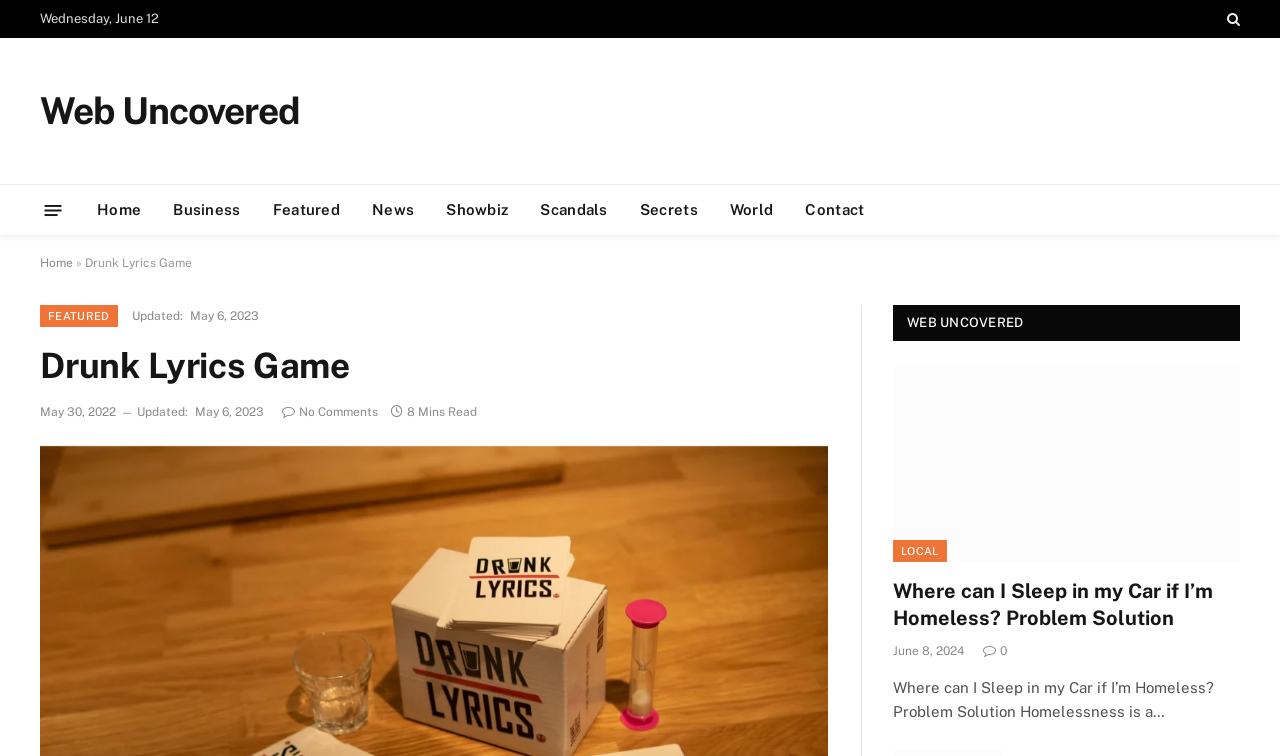Indicate the bounding box coordinates of the clickable region to achieve the following instruction: "Click on the 'Where can I Sleep in my Car if I’m Homeless? Problem Solution' article."

[0.698, 0.765, 0.969, 0.837]